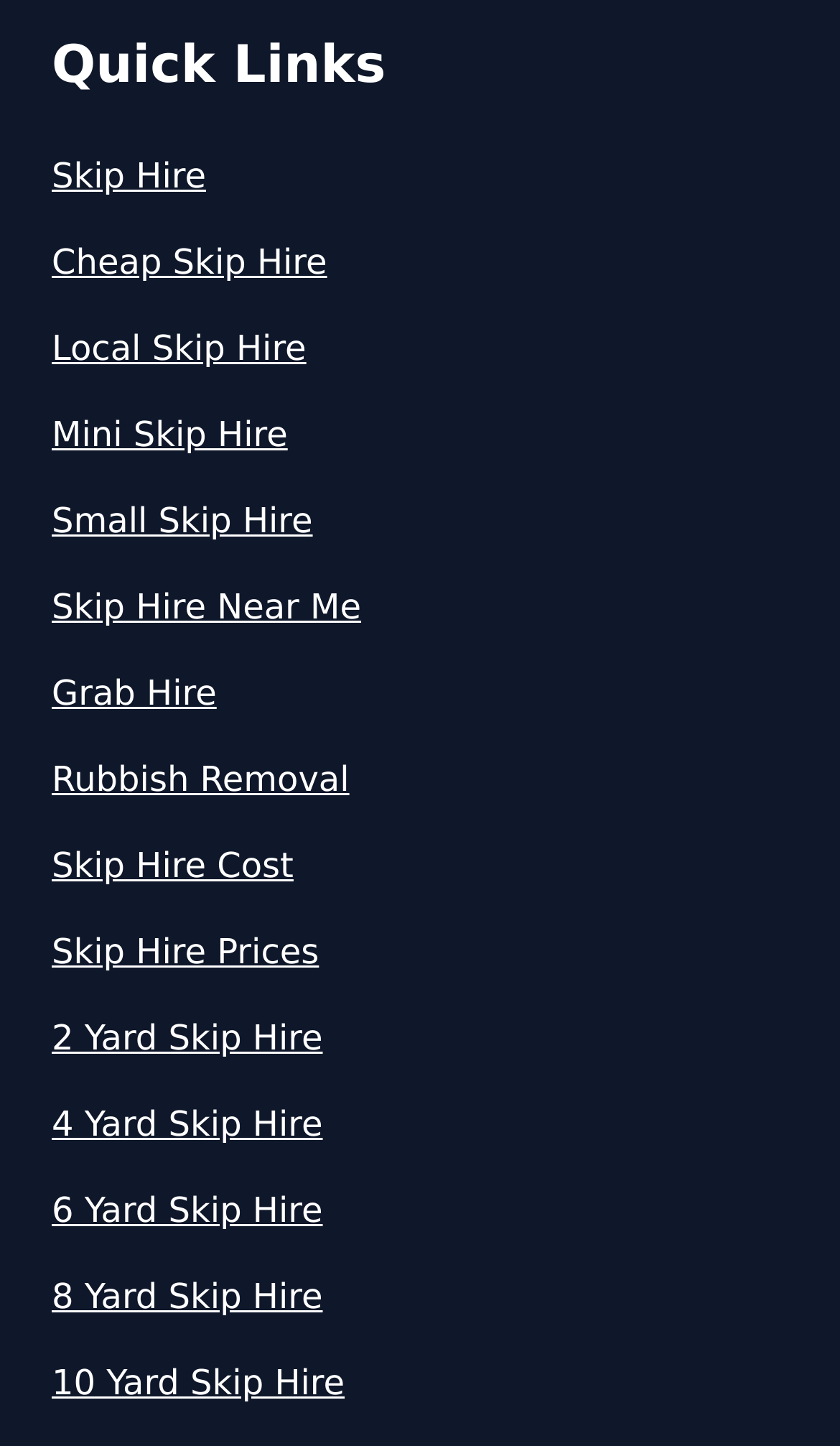Give a short answer using one word or phrase for the question:
Are all links related to skip hire?

Yes